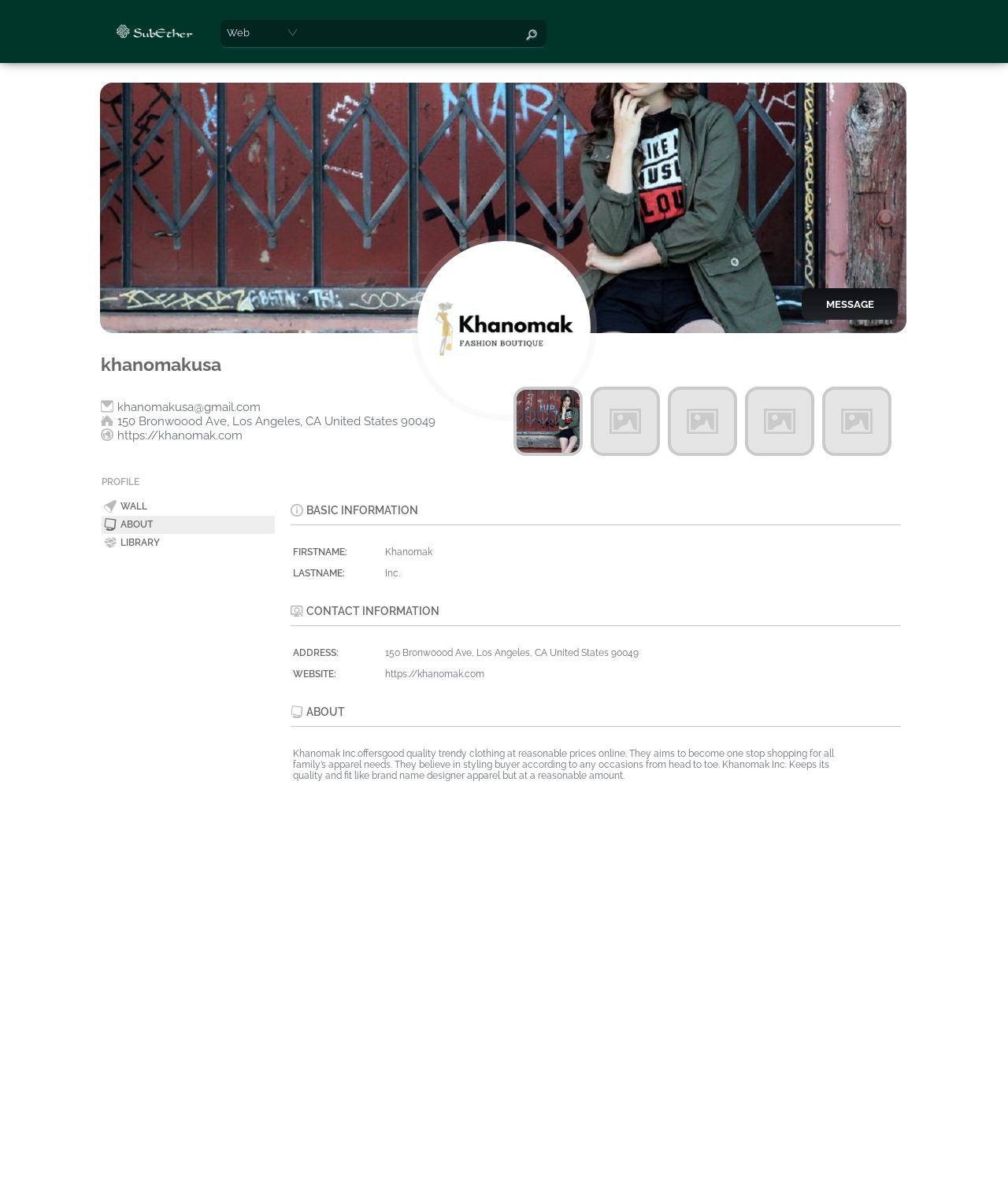Provide a thorough description of the webpage you see.

This webpage is about Khanomak Inc., an online clothing store that offers trendy clothing at reasonable prices. At the top left corner, there is a logo with a link and an image. Below the logo, there is a layout table with two rows. The first row contains a web navigation menu with a combobox, a textbox, and a button. The second row is empty.

On the right side of the webpage, there is a layout table with a single row that spans across the page. This table contains the main content of the webpage. The first cell of the table contains the company name "khanomakusa" with a link. Below the company name, there is a layout table with two rows. The first row contains a button labeled "MESSAGE". The second row has two cells, with the left cell containing the company's contact information, including email address, physical address, and website. The right cell contains a navigation menu with links to "PROFILE", "WALL", "ABOUT", and "LIBRARY".

Below the contact information, there is a layout table with a single row that spans across the page. This table contains the company's profile information, including basic information, contact information, and a description of the company. The basic information section contains the company's first name and last name. The contact information section contains the company's address and website. The description section provides a brief overview of the company, stating that it offers good quality trendy clothing at reasonable prices online and aims to become a one-stop shopping destination for all family apparel needs.

There are no images on the page apart from the logo at the top left corner. The overall layout of the webpage is organized, with clear headings and concise text.